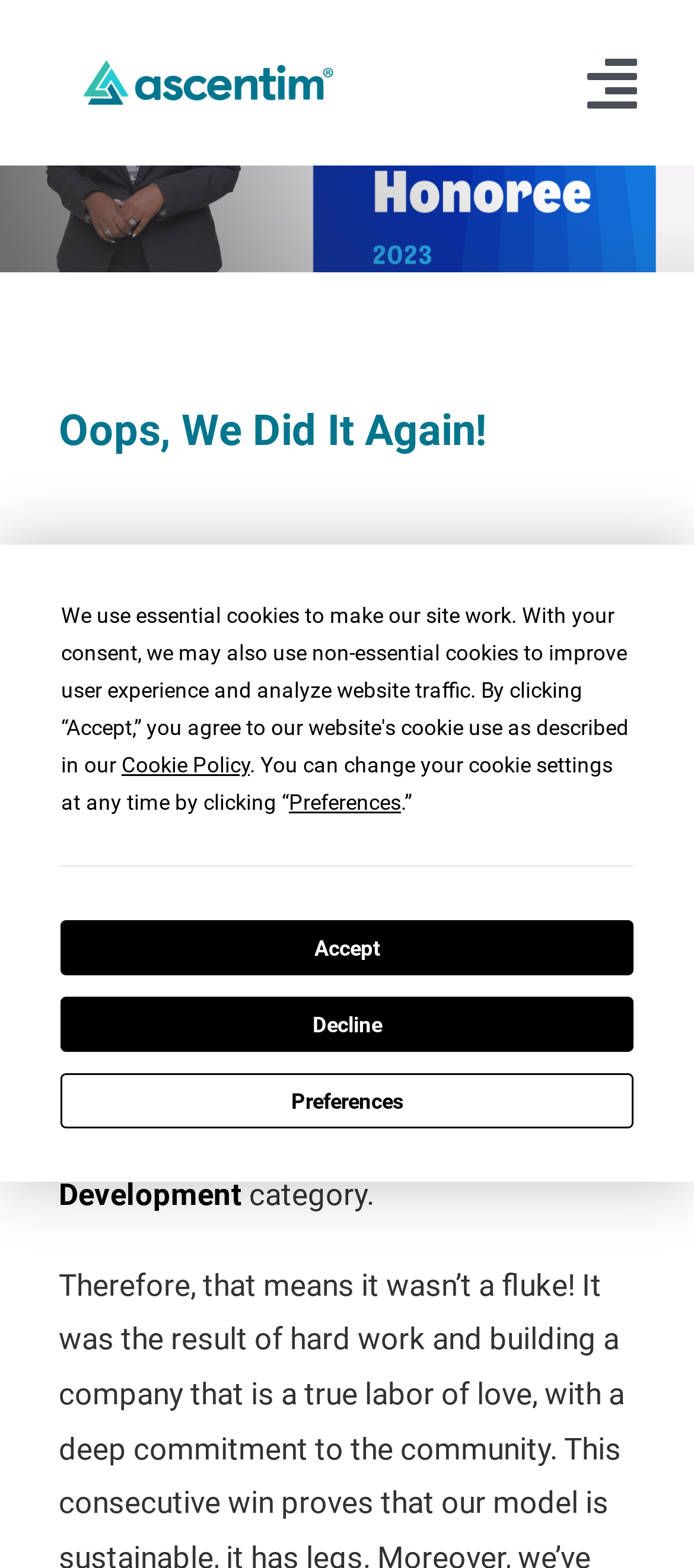Show the bounding box coordinates of the element that should be clicked to complete the task: "Go to About page".

[0.0, 0.119, 1.0, 0.173]